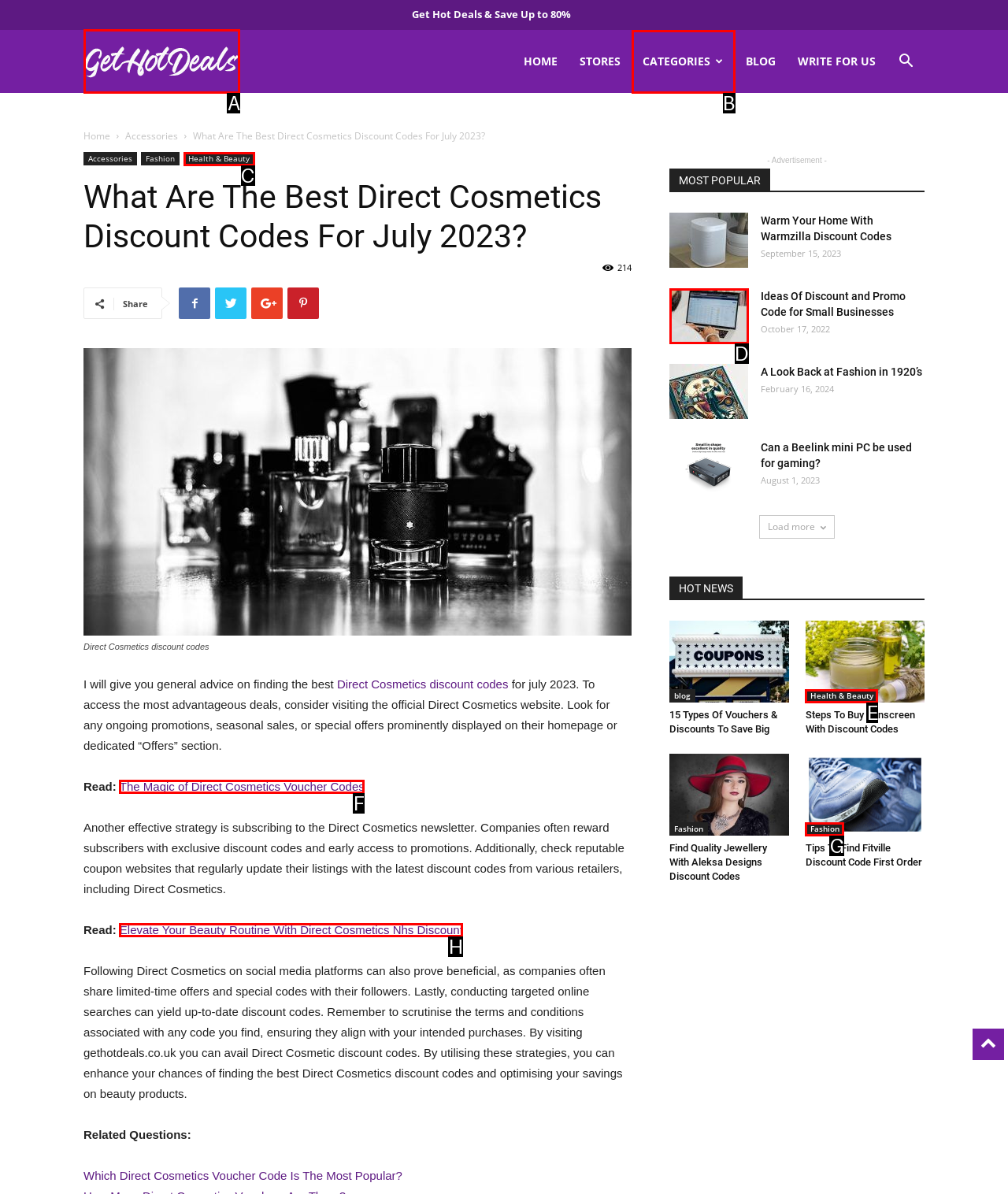Look at the highlighted elements in the screenshot and tell me which letter corresponds to the task: Click on 'Gethotdeals blog'.

A